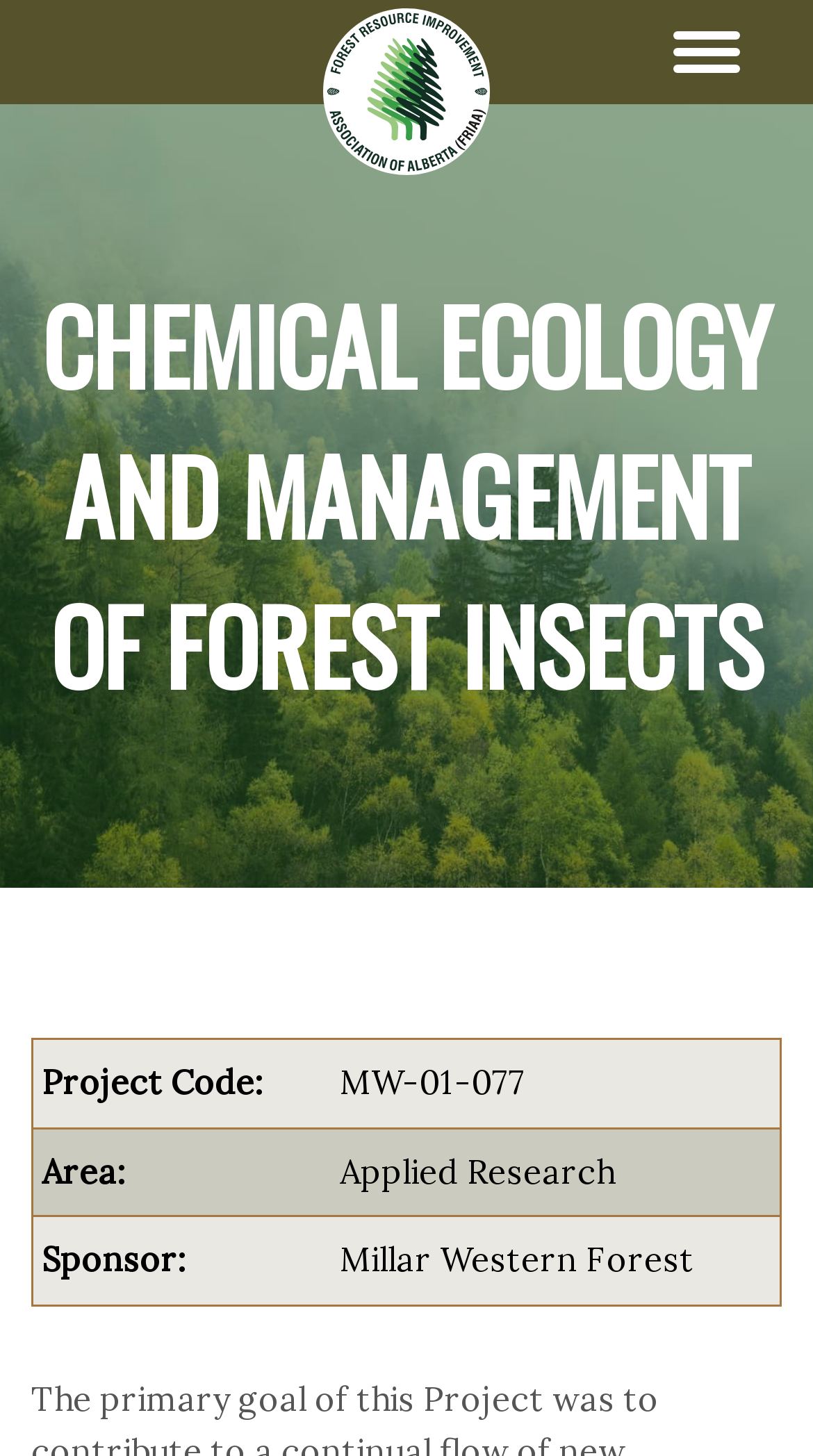Give a short answer to this question using one word or a phrase:
What is the project code?

MW-01-077